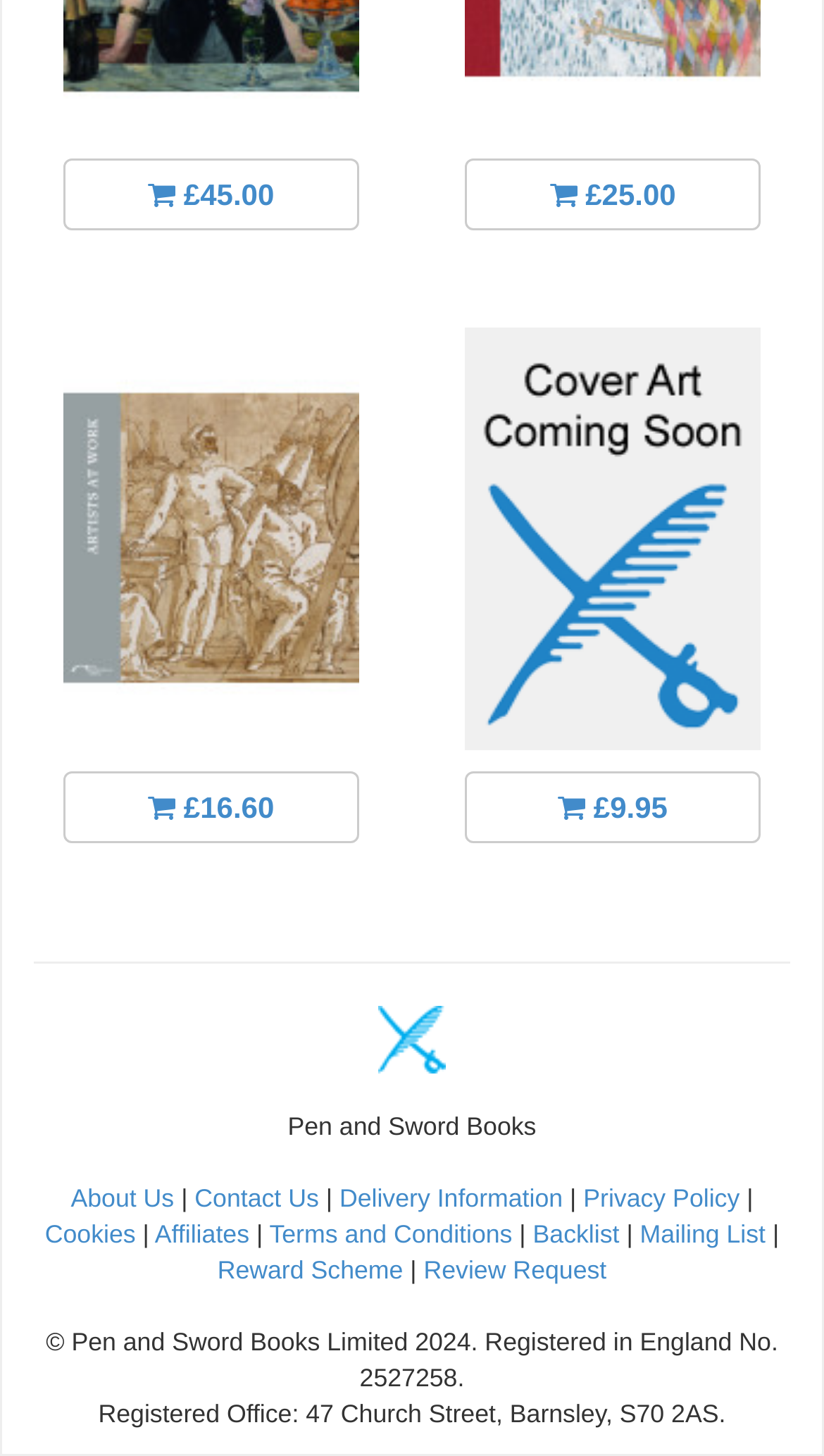What is the registration number of the company?
Please respond to the question with a detailed and well-explained answer.

The registration number of the company is 2527258, which can be found in the static text element with the text '© Pen and Sword Books Limited 2024. Registered in England No. 2527258.' and bounding box coordinates [0.056, 0.911, 0.944, 0.956].